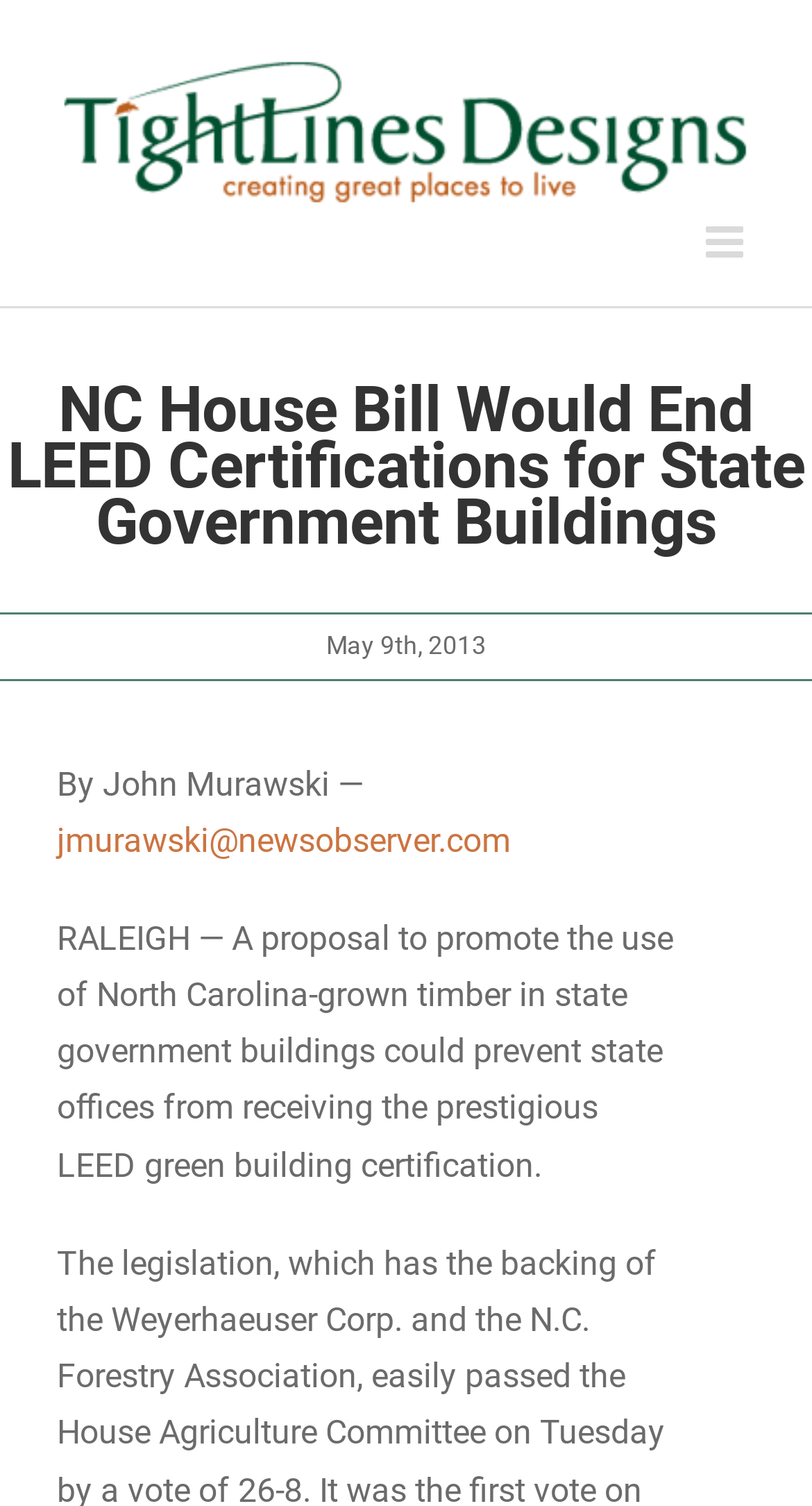Using floating point numbers between 0 and 1, provide the bounding box coordinates in the format (top-left x, top-left y, bottom-right x, bottom-right y). Locate the UI element described here: jmurawski@newsobserver.com

[0.07, 0.545, 0.629, 0.571]